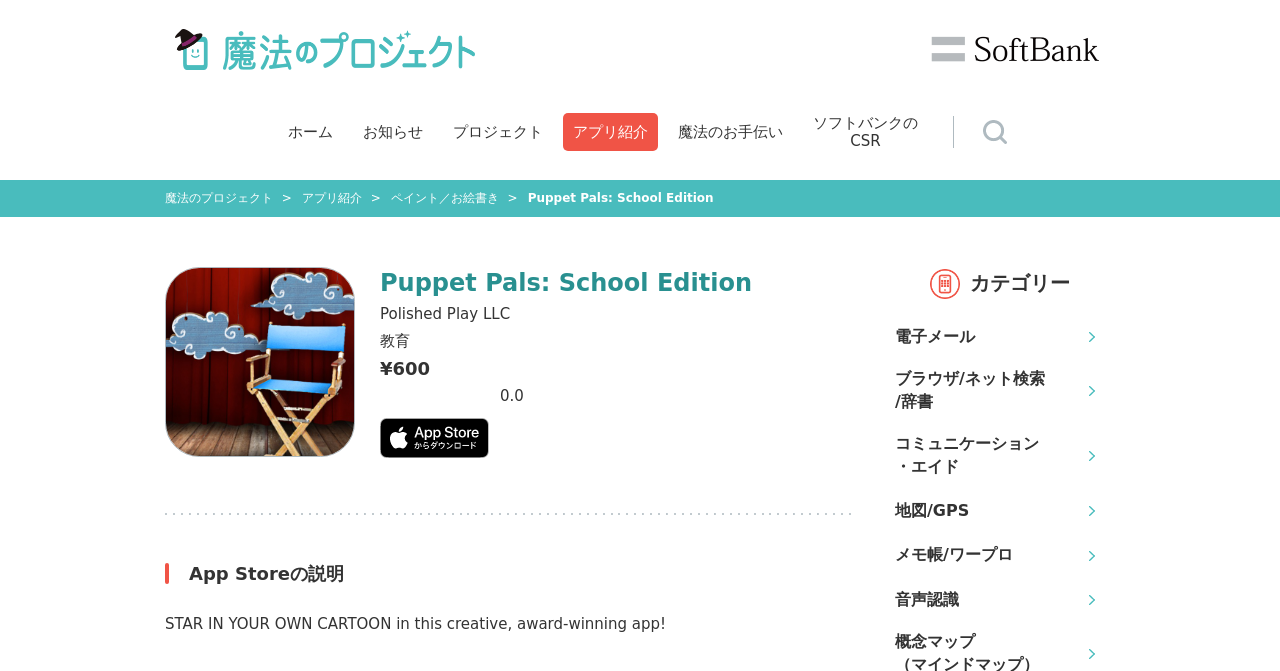Based on the image, please respond to the question with as much detail as possible:
How much does Puppet Pals: School Edition cost?

The price of the app is mentioned in the StaticText element next to the link and image of Puppet Pals: School Edition, which says '¥600'.